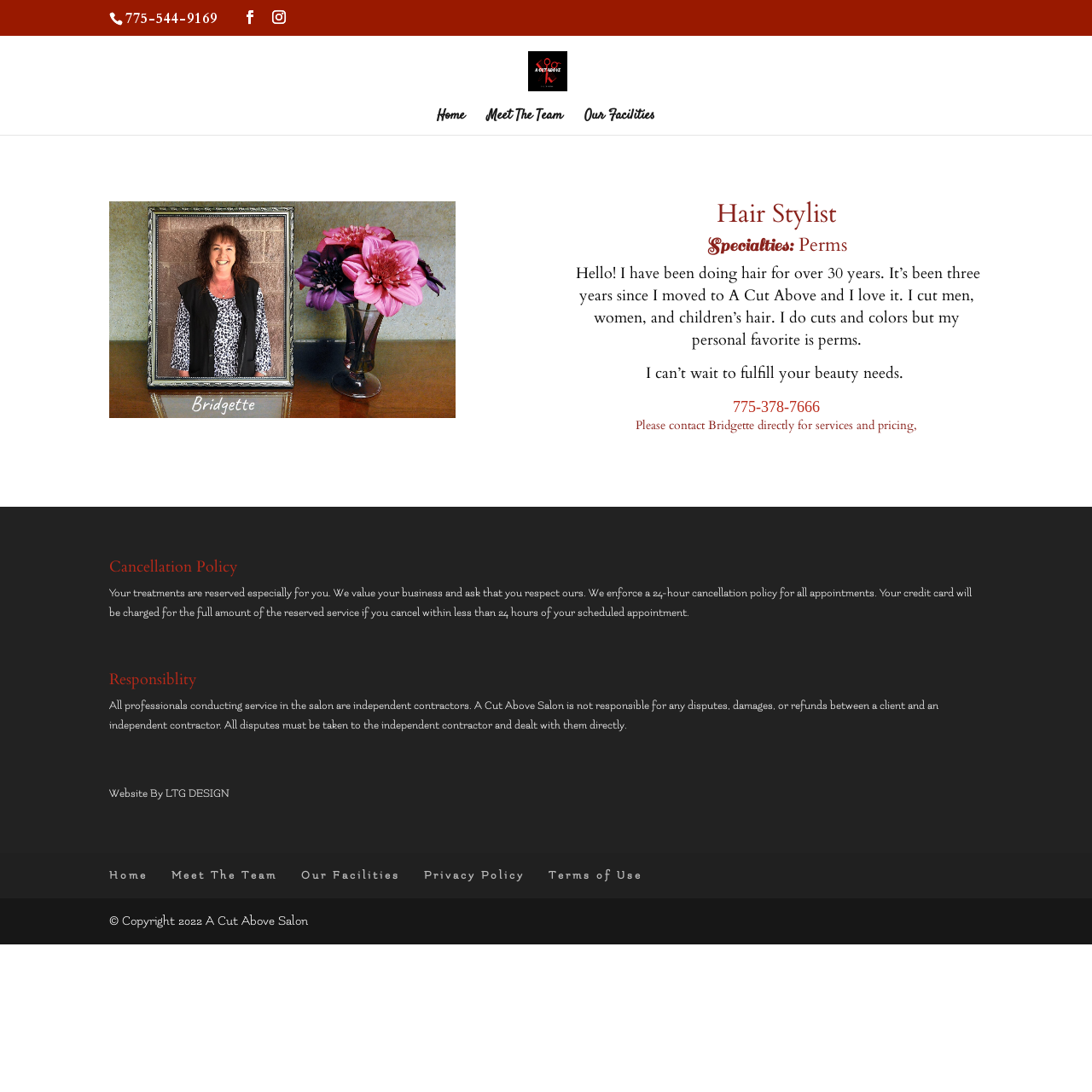Locate the UI element described as follows: "Other Publications". Return the bounding box coordinates as four float numbers between 0 and 1 in the order [left, top, right, bottom].

None